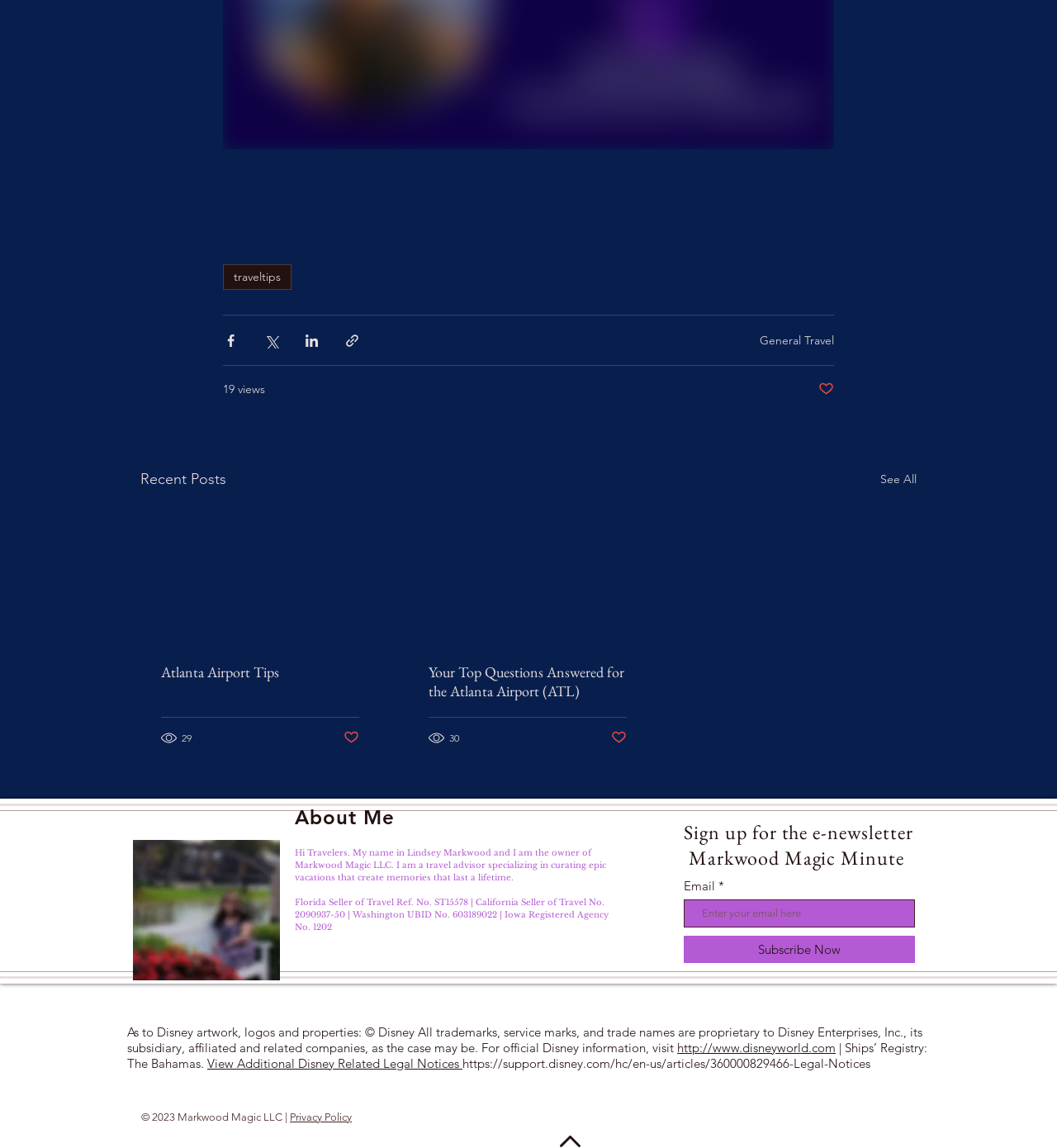Using the format (top-left x, top-left y, bottom-right x, bottom-right y), and given the element description, identify the bounding box coordinates within the screenshot: http://www.disneyworld.com

[0.641, 0.906, 0.791, 0.919]